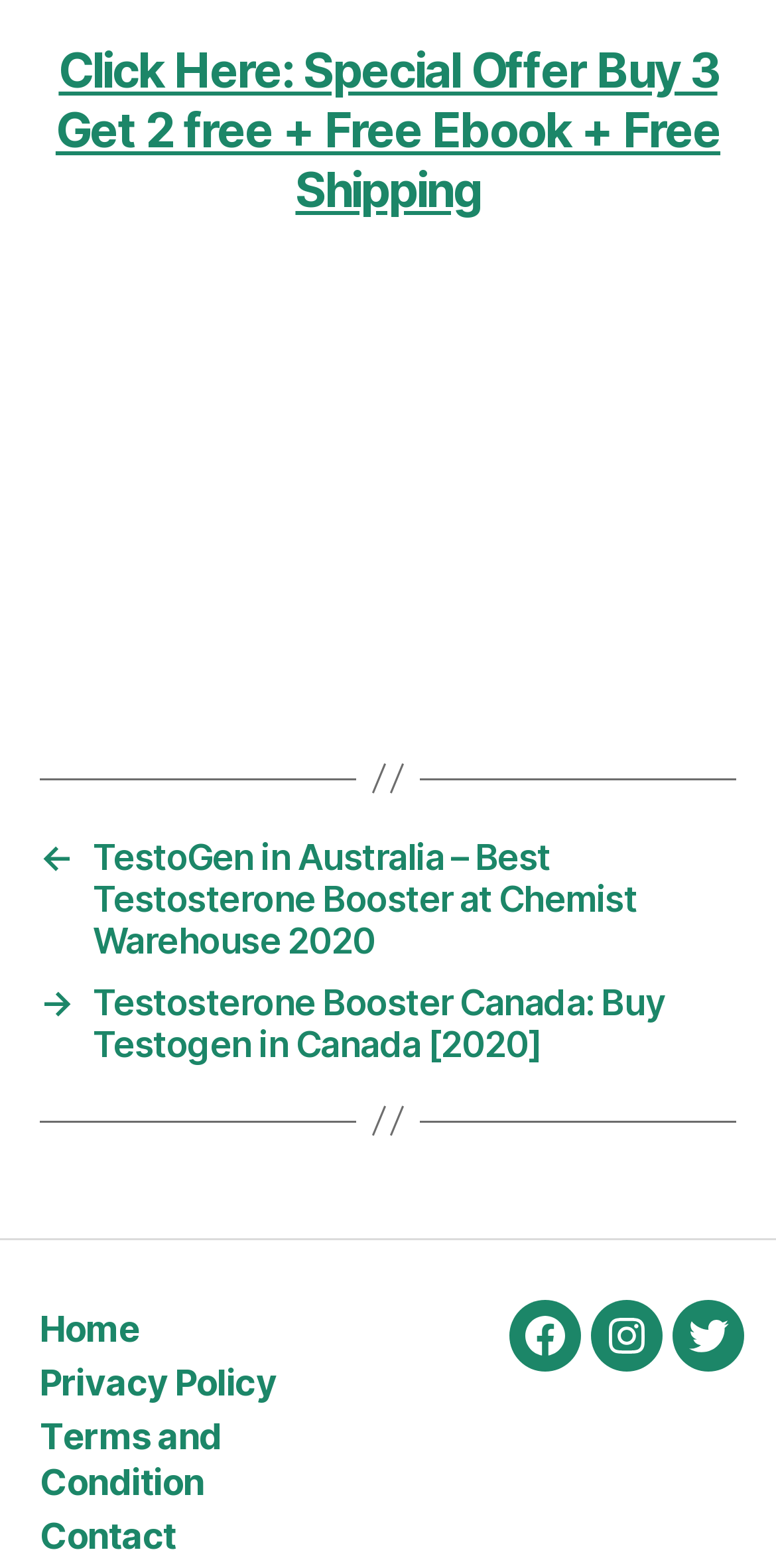Find and provide the bounding box coordinates for the UI element described with: "testosterone pills".

[0.123, 0.219, 0.146, 0.672]